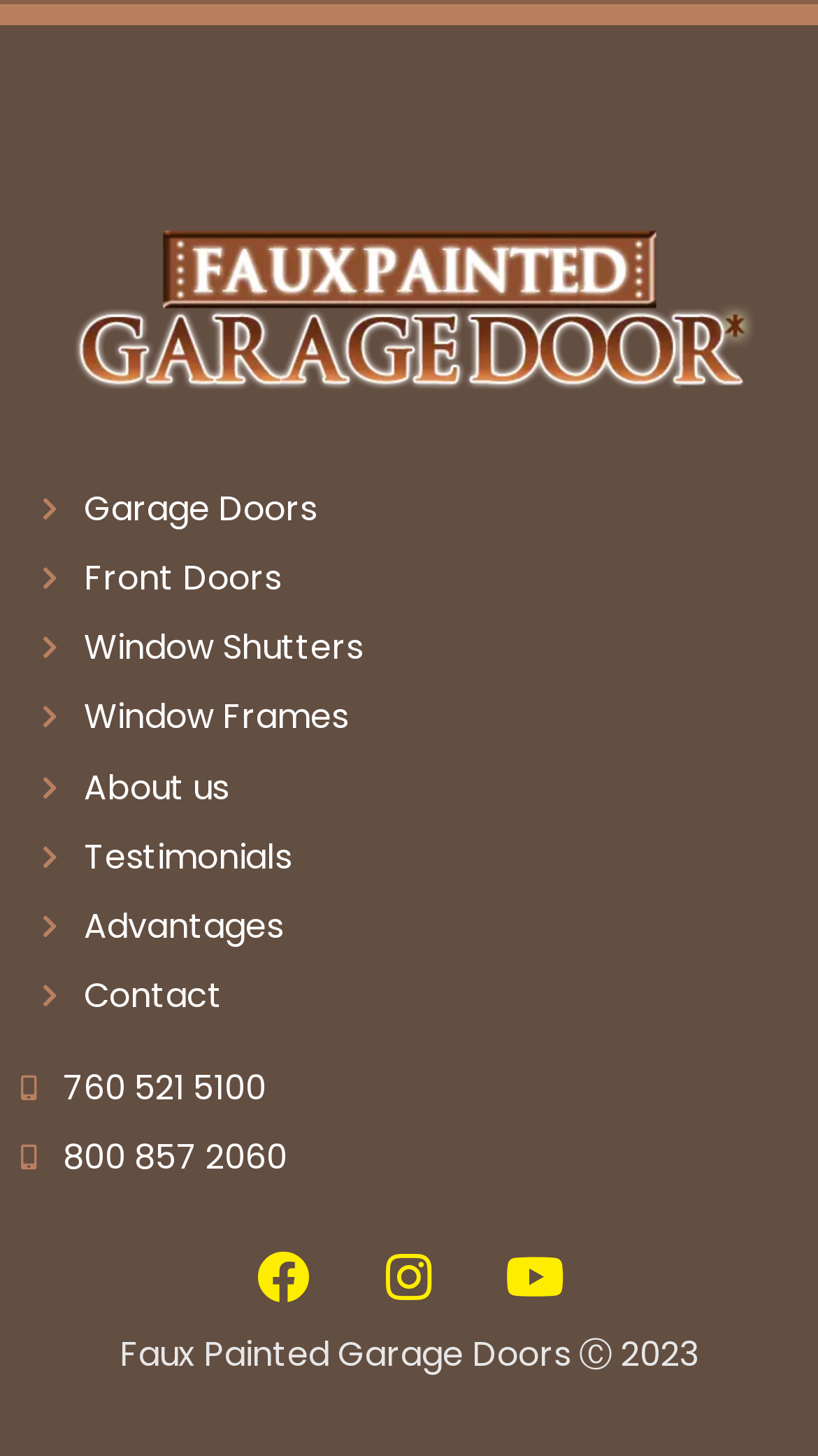Predict the bounding box coordinates of the area that should be clicked to accomplish the following instruction: "Click on Garage Doors". The bounding box coordinates should consist of four float numbers between 0 and 1, i.e., [left, top, right, bottom].

[0.051, 0.333, 1.0, 0.367]